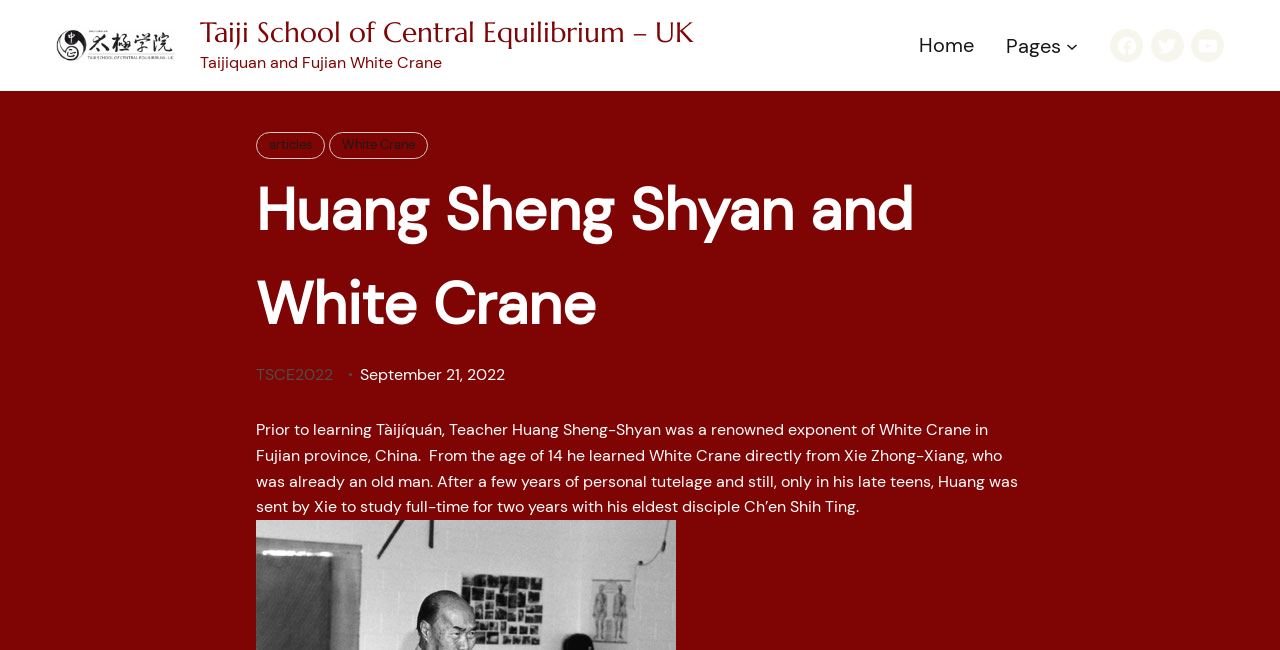By analyzing the image, answer the following question with a detailed response: What is the province in China where White Crane originated?

The province in China where White Crane originated can be found in the paragraph of text that describes Teacher Huang's background and experience with White Crane. The text mentions 'Fujian province, China' as the place where Teacher Huang learned White Crane.